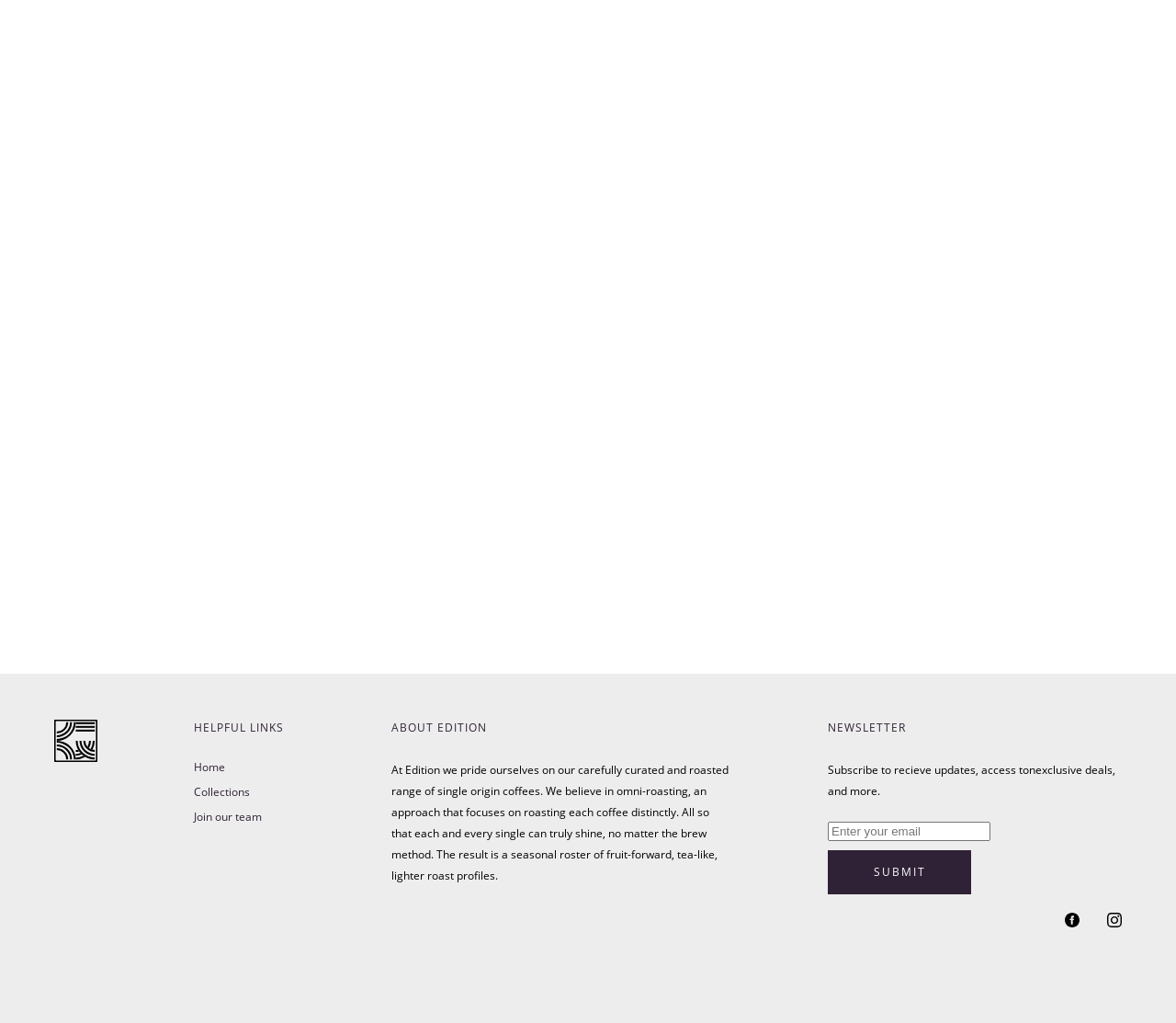What is the main focus of Edition?
Please respond to the question thoroughly and include all relevant details.

Based on the webpage content, specifically the 'ABOUT EDITION' section, it is clear that Edition is focused on coffee, as they describe their approach to roasting and their range of single-origin coffees.